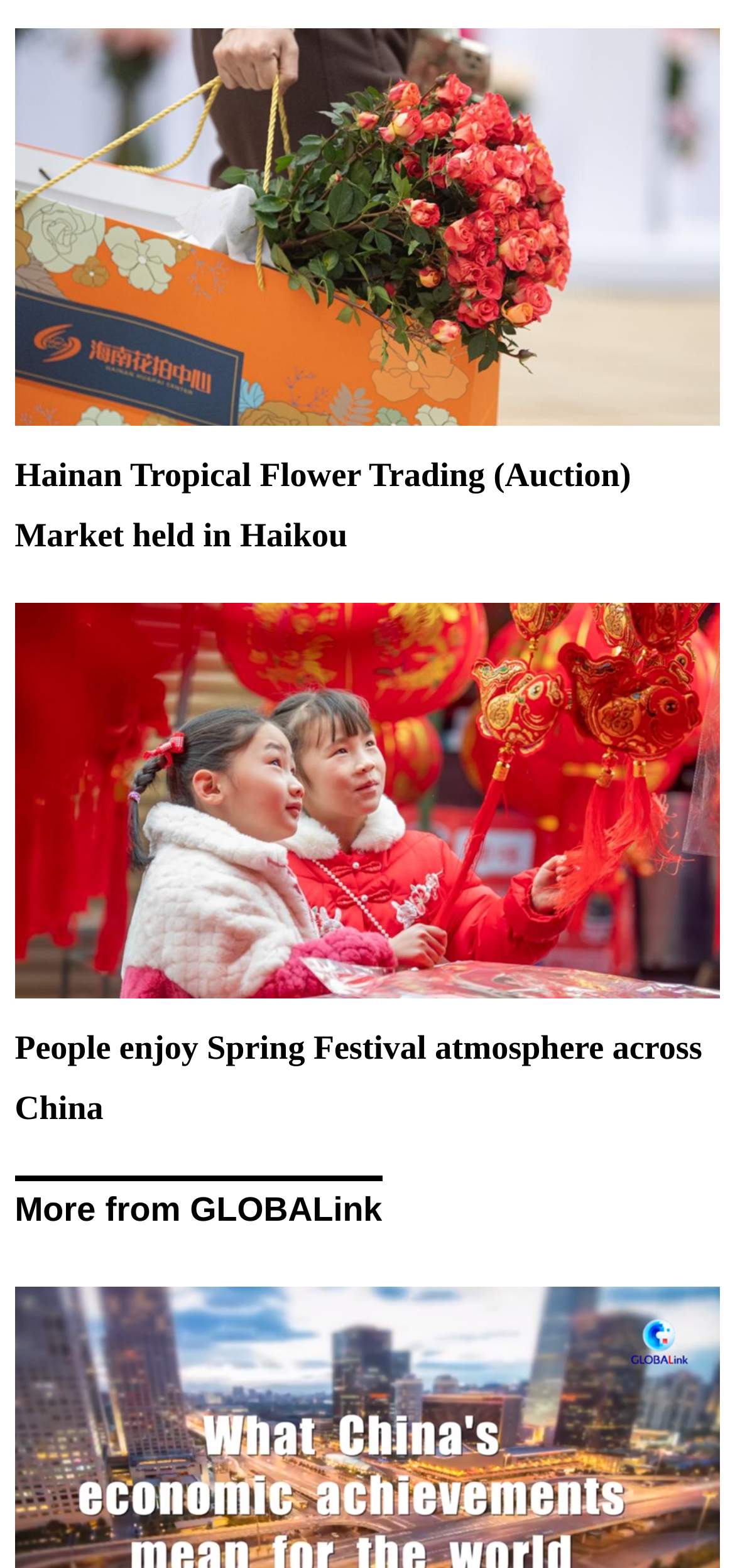Can users access more information about each news article?
Provide a fully detailed and comprehensive answer to the question.

I observed that each news article heading has a corresponding link, which suggests that users can click on these links to access more information or the full article about each news topic.